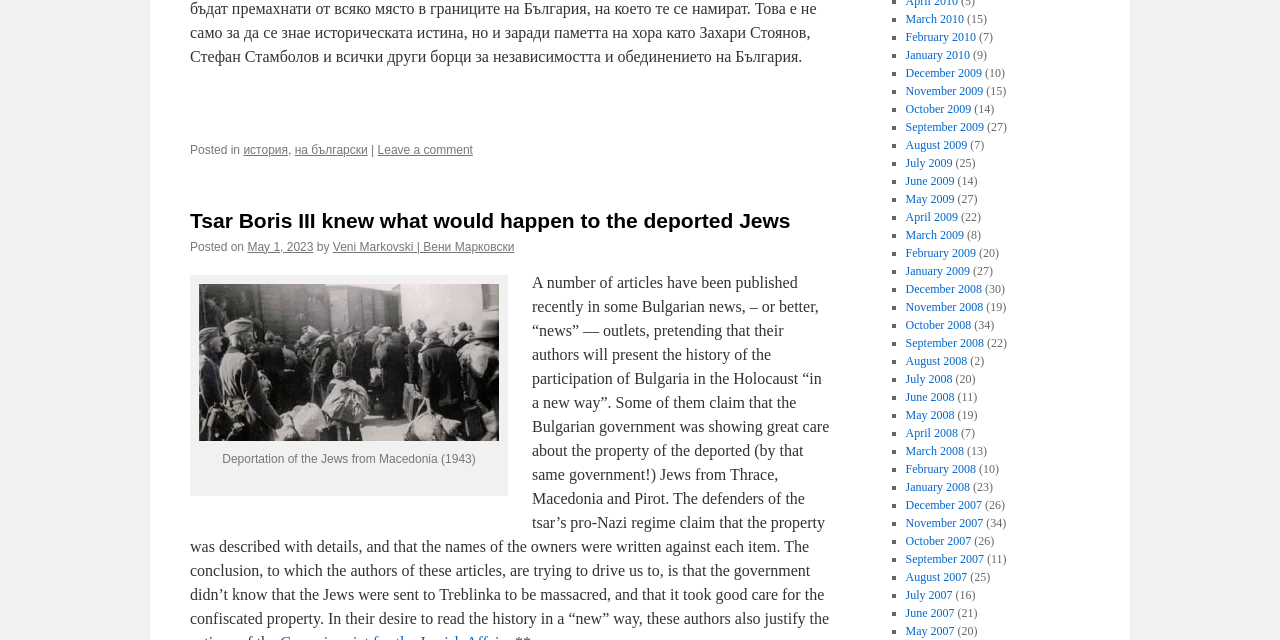How many archive links are there?
Give a single word or phrase as your answer by examining the image.

24